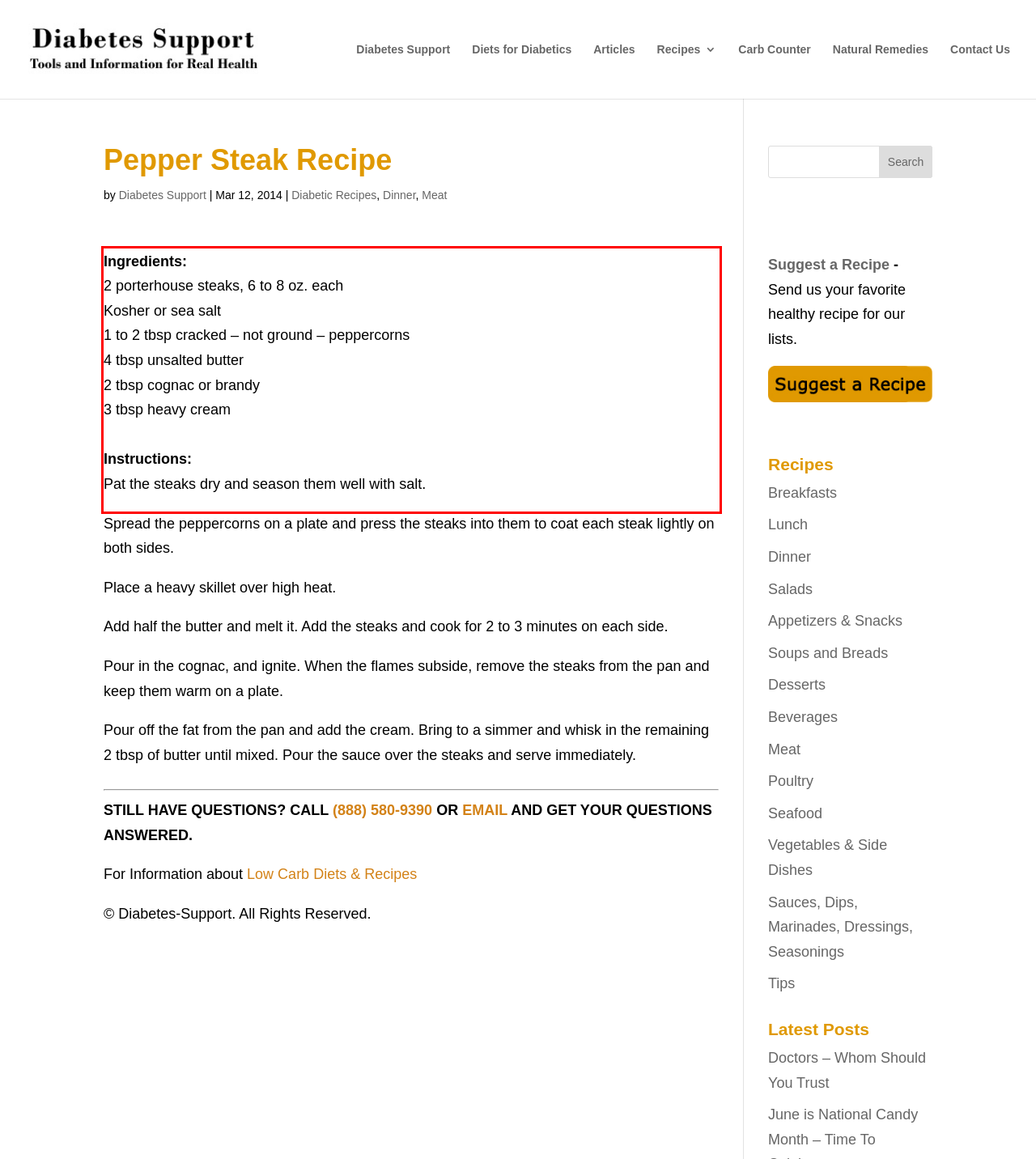You have a screenshot of a webpage with a red bounding box. Identify and extract the text content located inside the red bounding box.

Ingredients: 2 porterhouse steaks, 6 to 8 oz. each Kosher or sea salt 1 to 2 tbsp cracked – not ground – peppercorns 4 tbsp unsalted butter 2 tbsp cognac or brandy 3 tbsp heavy cream Instructions: Pat the steaks dry and season them well with salt.